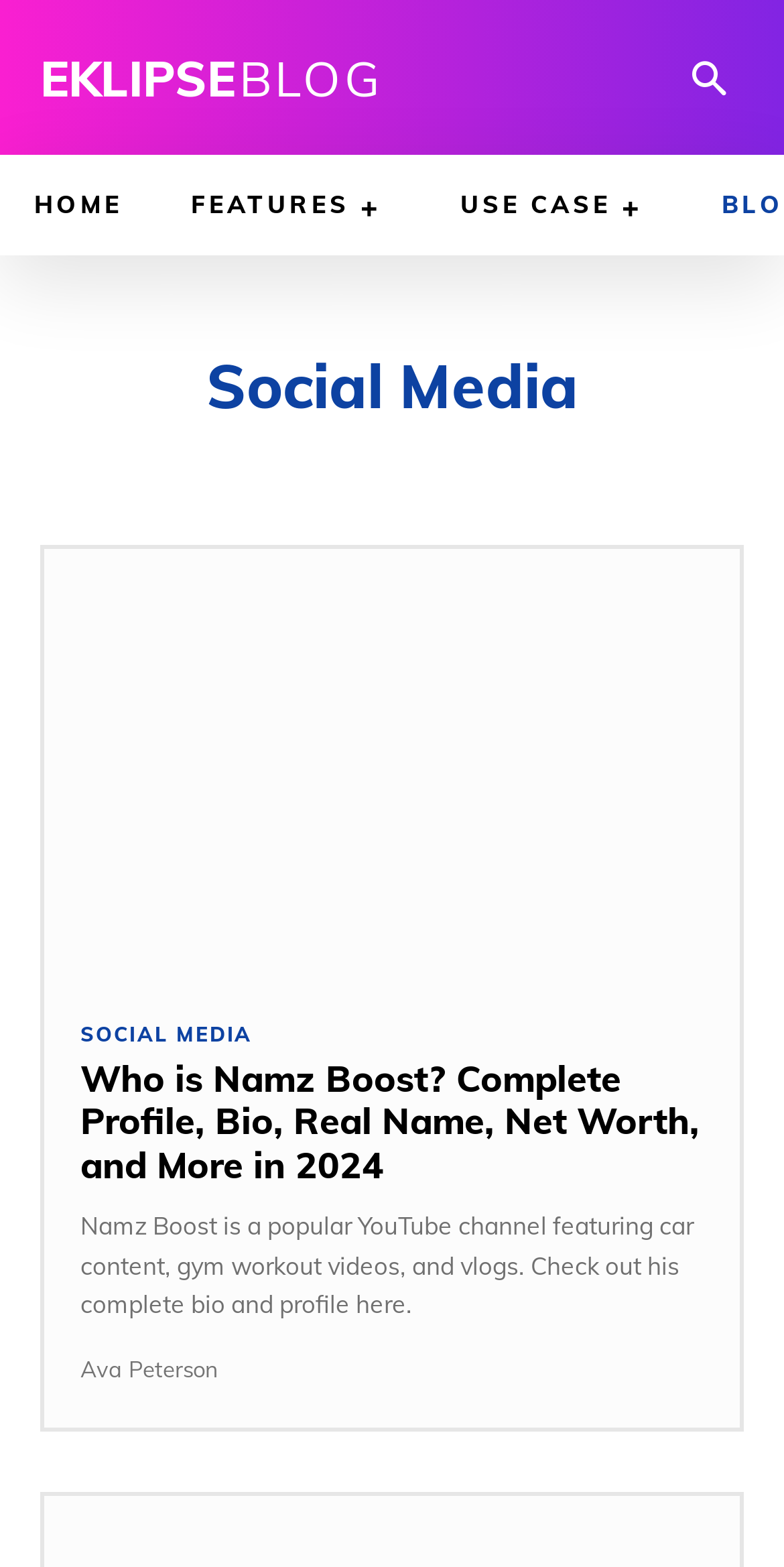Provide a one-word or brief phrase answer to the question:
What is the name of the YouTube channel mentioned in the article?

Namz Boost